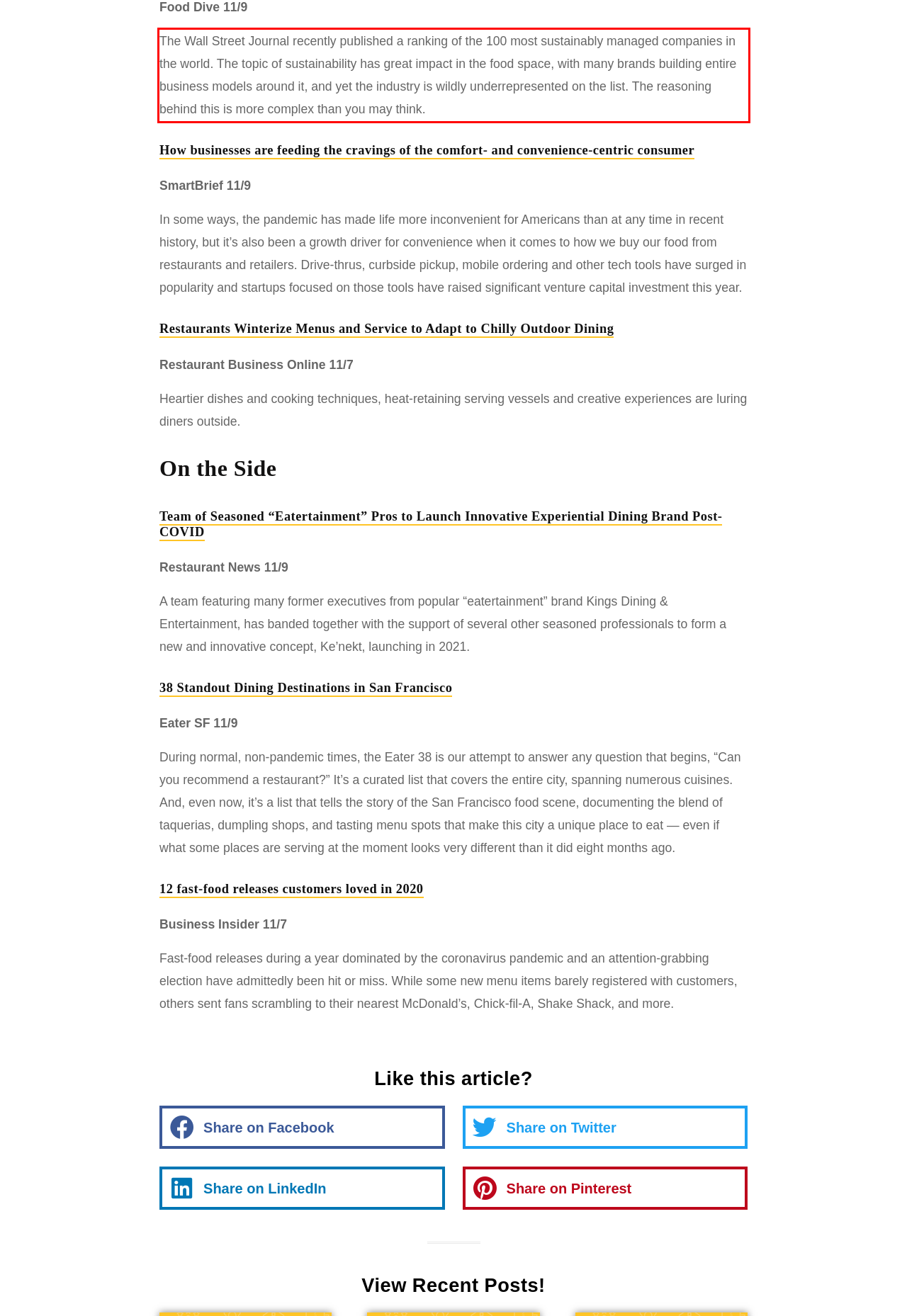From the provided screenshot, extract the text content that is enclosed within the red bounding box.

The Wall Street Journal recently published a ranking of the 100 most sustainably managed companies in the world. The topic of sustainability has great impact in the food space, with many brands building entire business models around it, and yet the industry is wildly underrepresented on the list. The reasoning behind this is more complex than you may think.